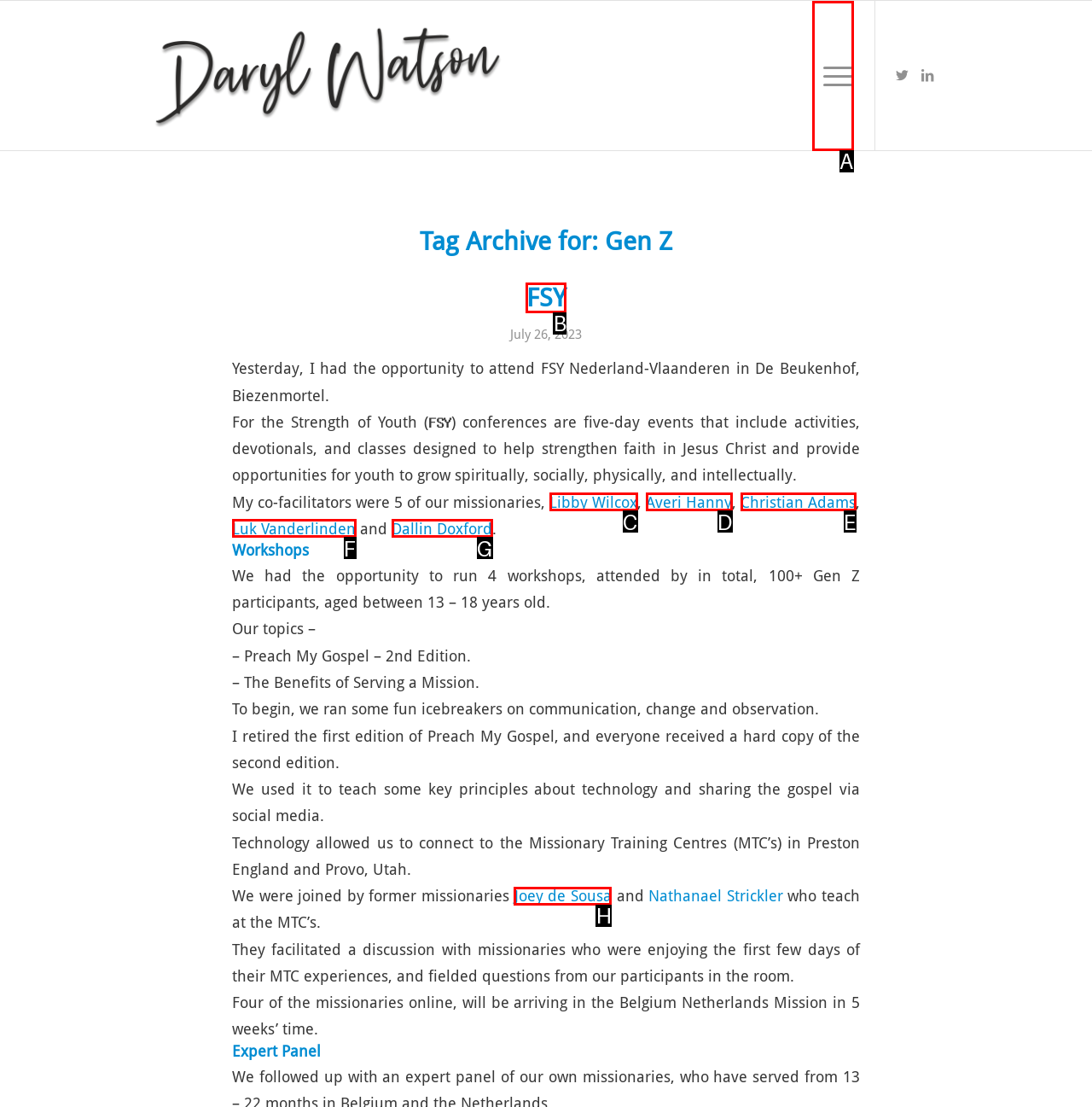Determine which option fits the element description: Joey de Sousa
Answer with the option’s letter directly.

H